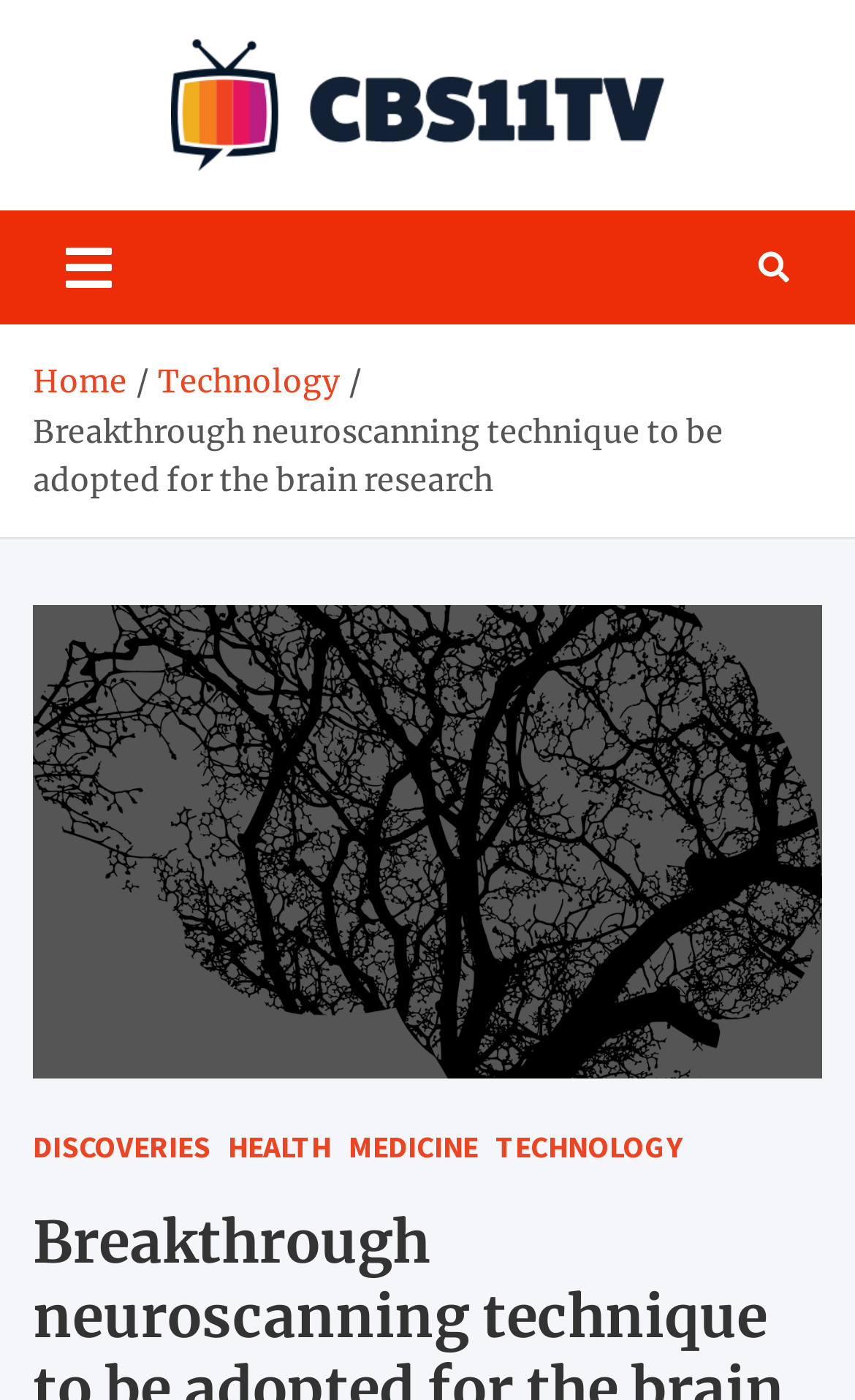Please locate the bounding box coordinates of the element that should be clicked to complete the given instruction: "explore TECHNOLOGY".

[0.579, 0.802, 0.8, 0.837]